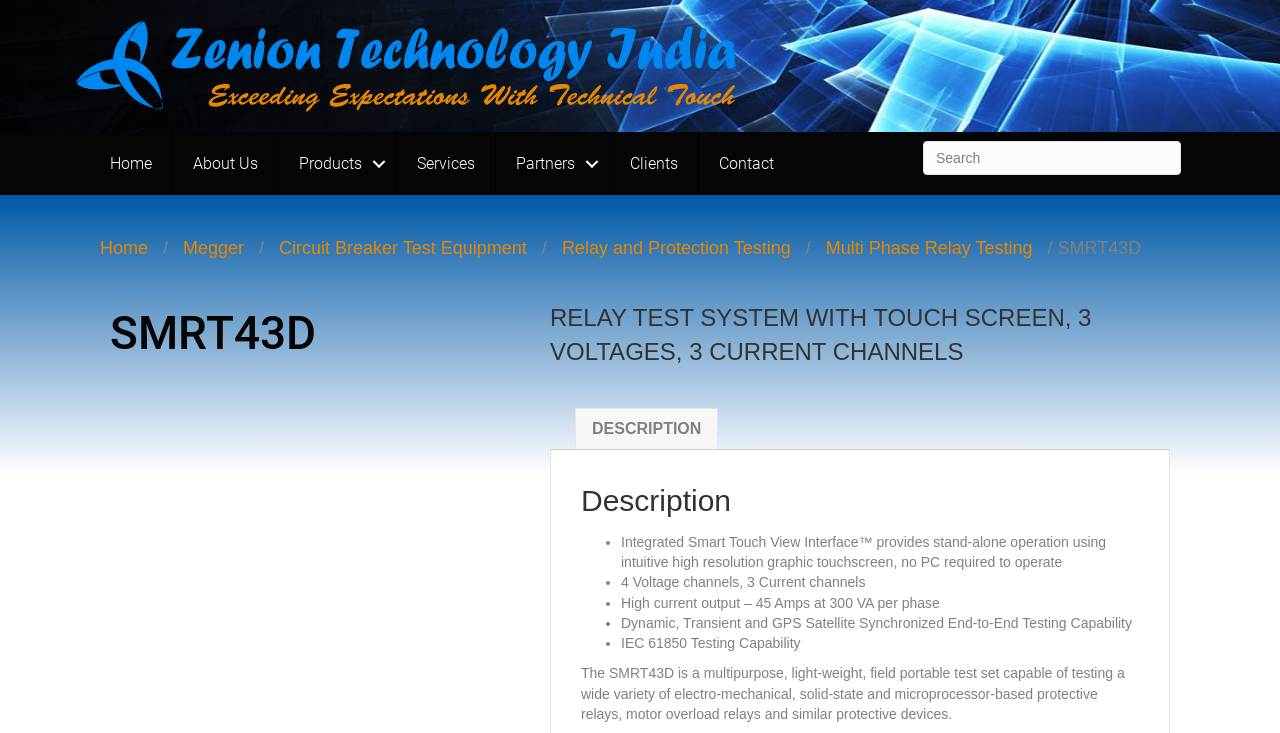Provide a single word or phrase to answer the given question: 
What is the purpose of the SMRT43D?

Testing protective relays